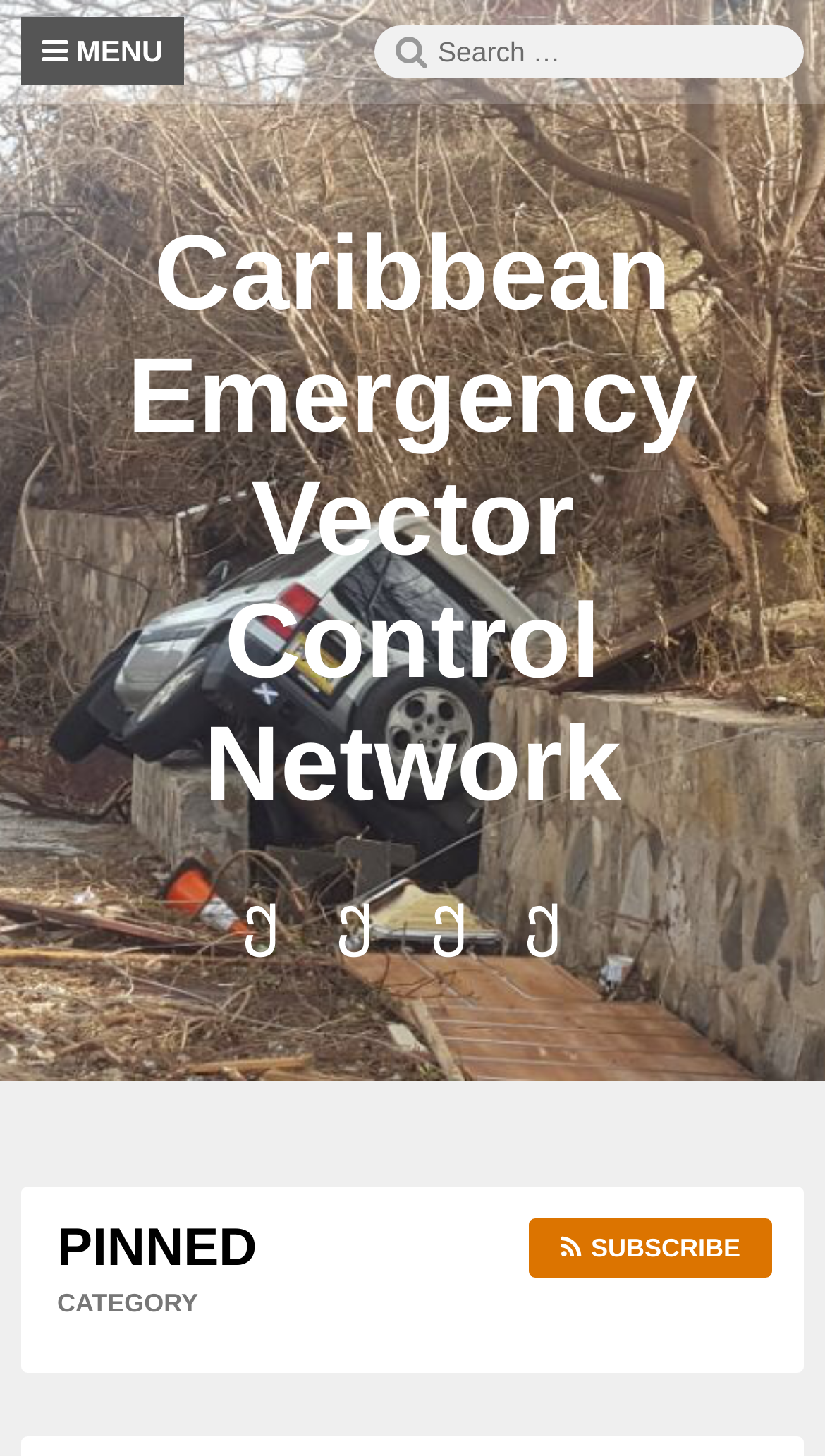Identify the bounding box for the element characterized by the following description: "Caribbean Emergency Vector Control Network".

[0.154, 0.147, 0.846, 0.565]